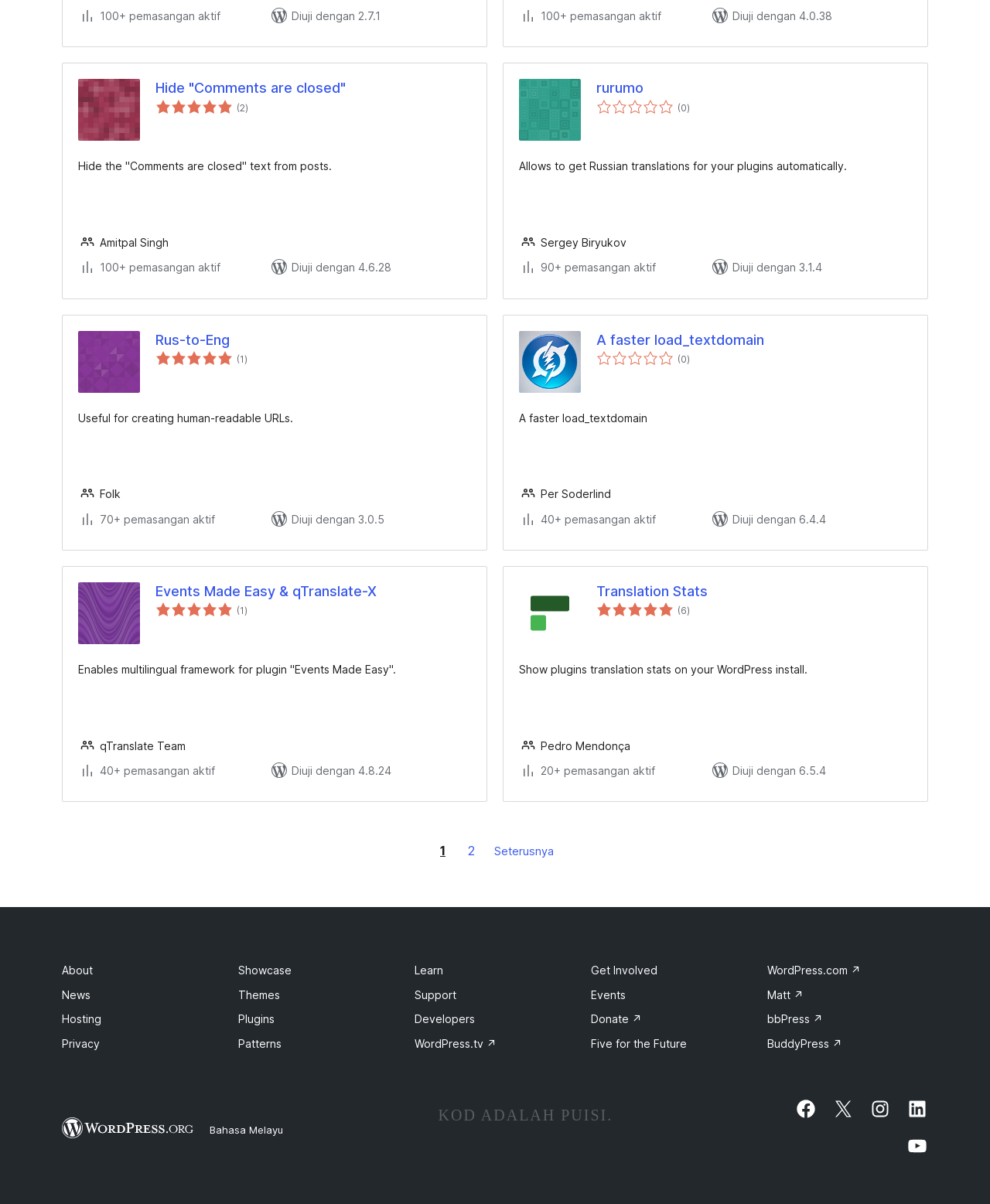Please identify the coordinates of the bounding box that should be clicked to fulfill this instruction: "Click on 'Events Made Easy & qTranslate-X'".

[0.157, 0.484, 0.476, 0.499]